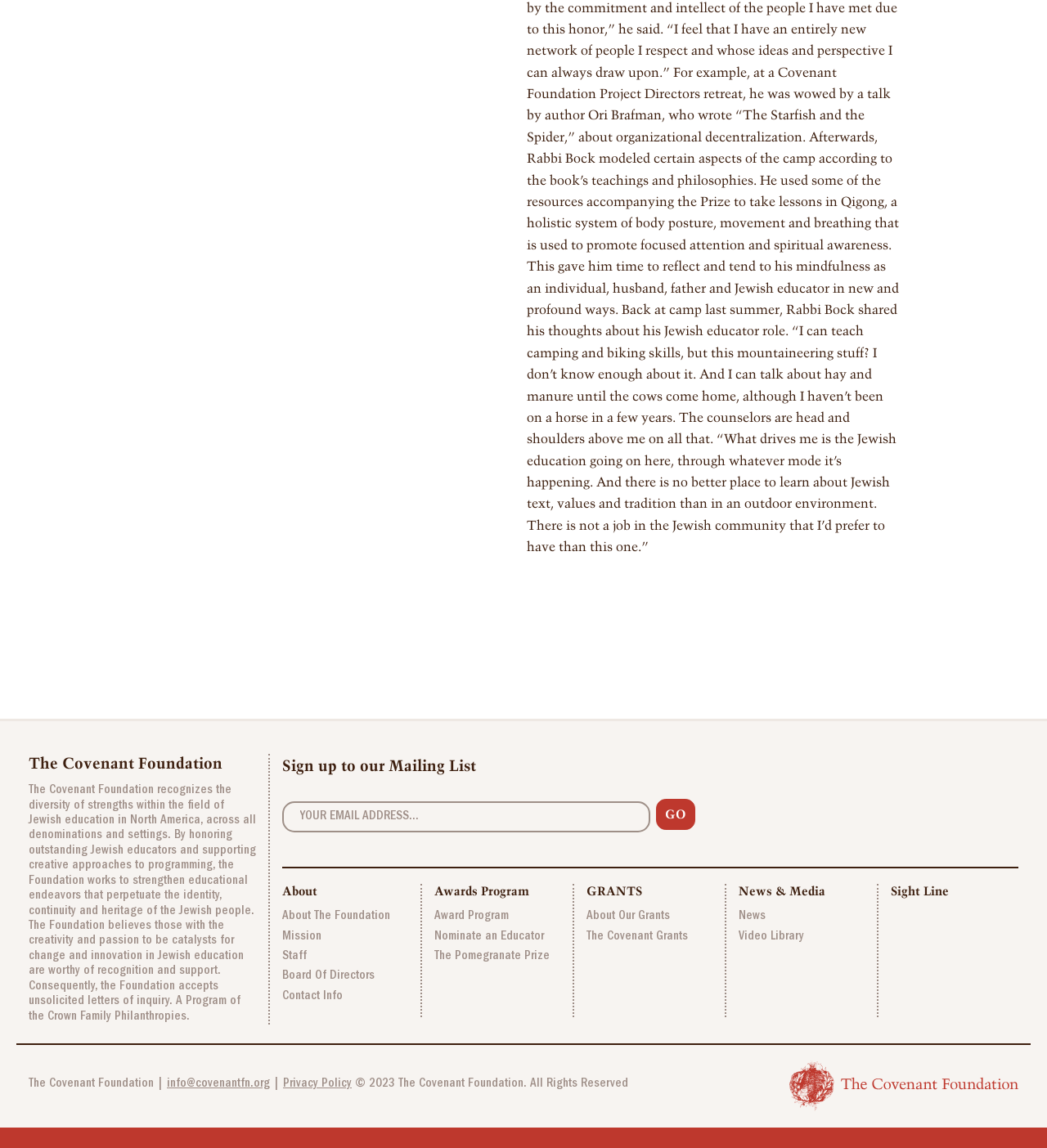Locate the bounding box coordinates of the clickable part needed for the task: "Contact the foundation".

[0.159, 0.939, 0.258, 0.95]